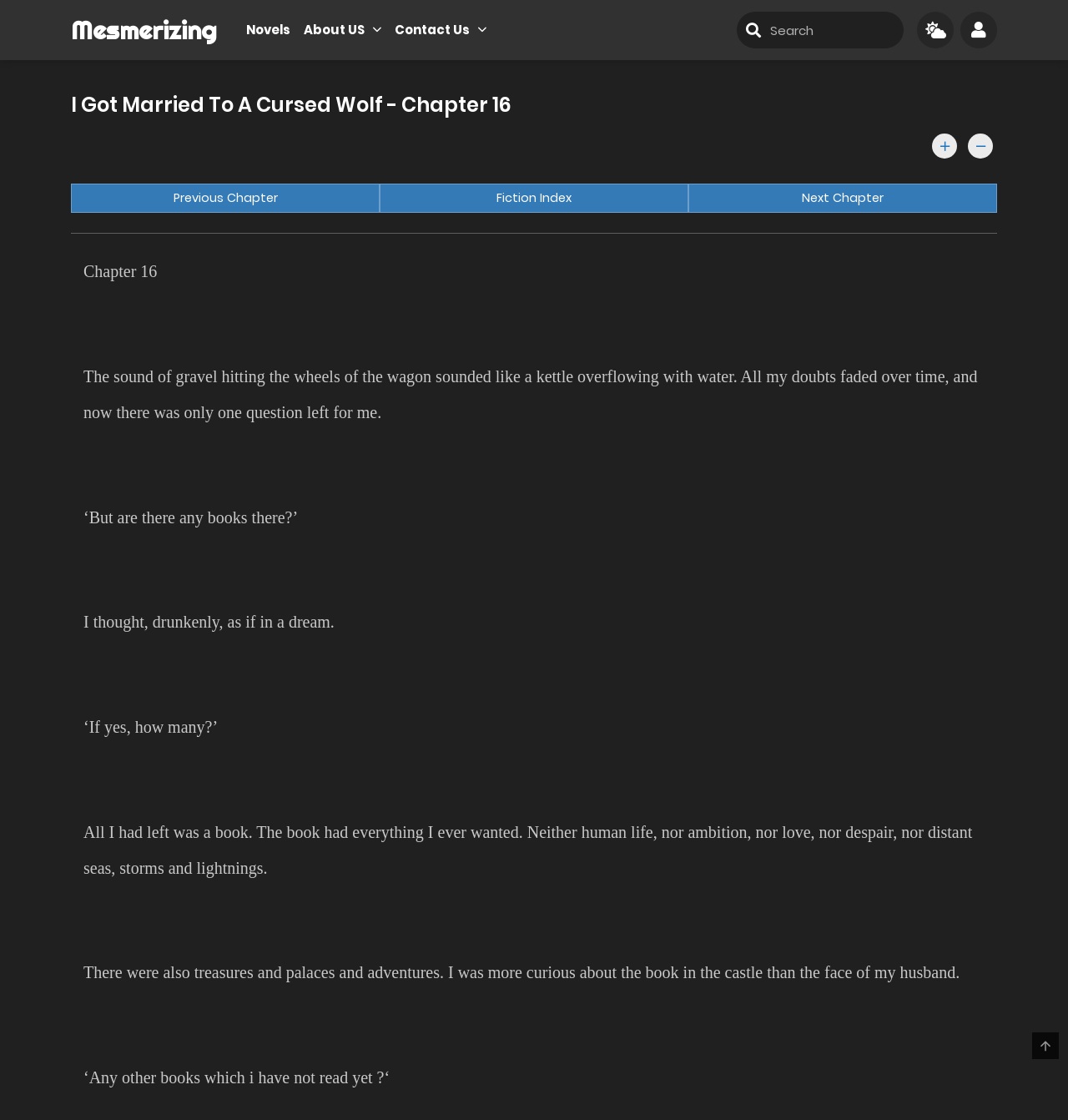Identify the bounding box coordinates of the region that needs to be clicked to carry out this instruction: "go to Novels". Provide these coordinates as four float numbers ranging from 0 to 1, i.e., [left, top, right, bottom].

[0.23, 0.018, 0.272, 0.035]